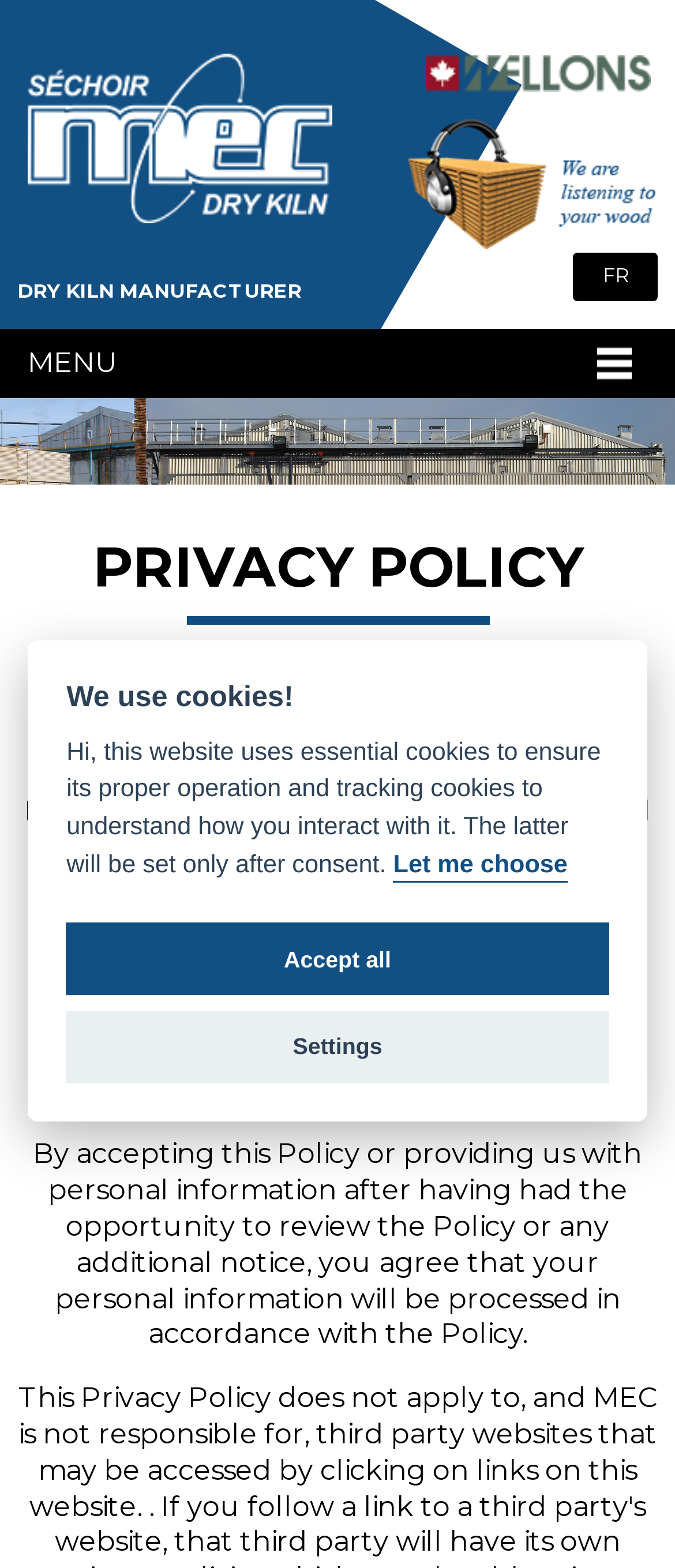What is the purpose of the policy?
Answer the question using a single word or phrase, according to the image.

To define how Séchoir MEC collects and uses personal information